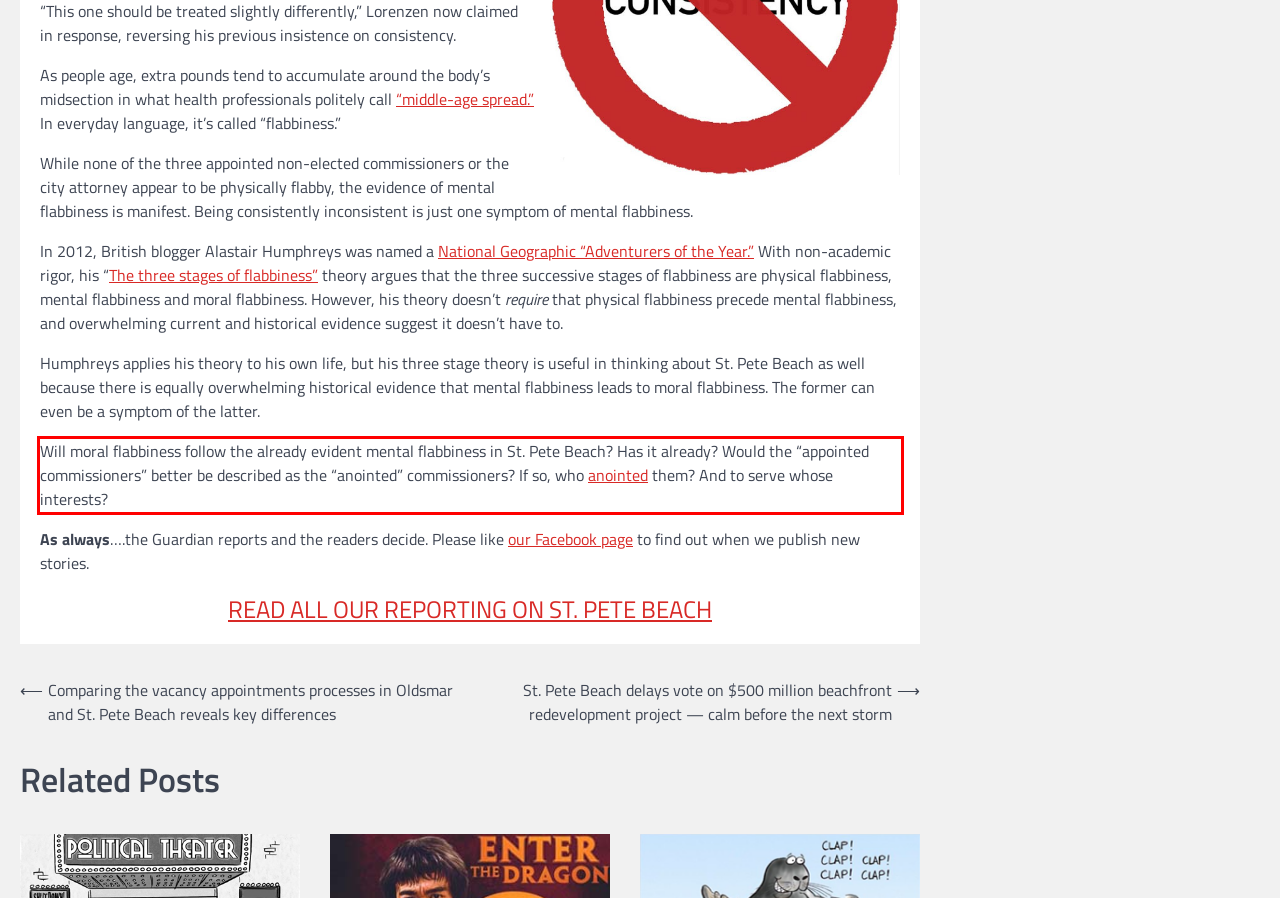Given a screenshot of a webpage containing a red bounding box, perform OCR on the text within this red bounding box and provide the text content.

Will moral flabbiness follow the already evident mental flabbiness in St. Pete Beach? Has it already? Would the “appointed commissioners” better be described as the “anointed” commissioners? If so, who anointed them? And to serve whose interests?